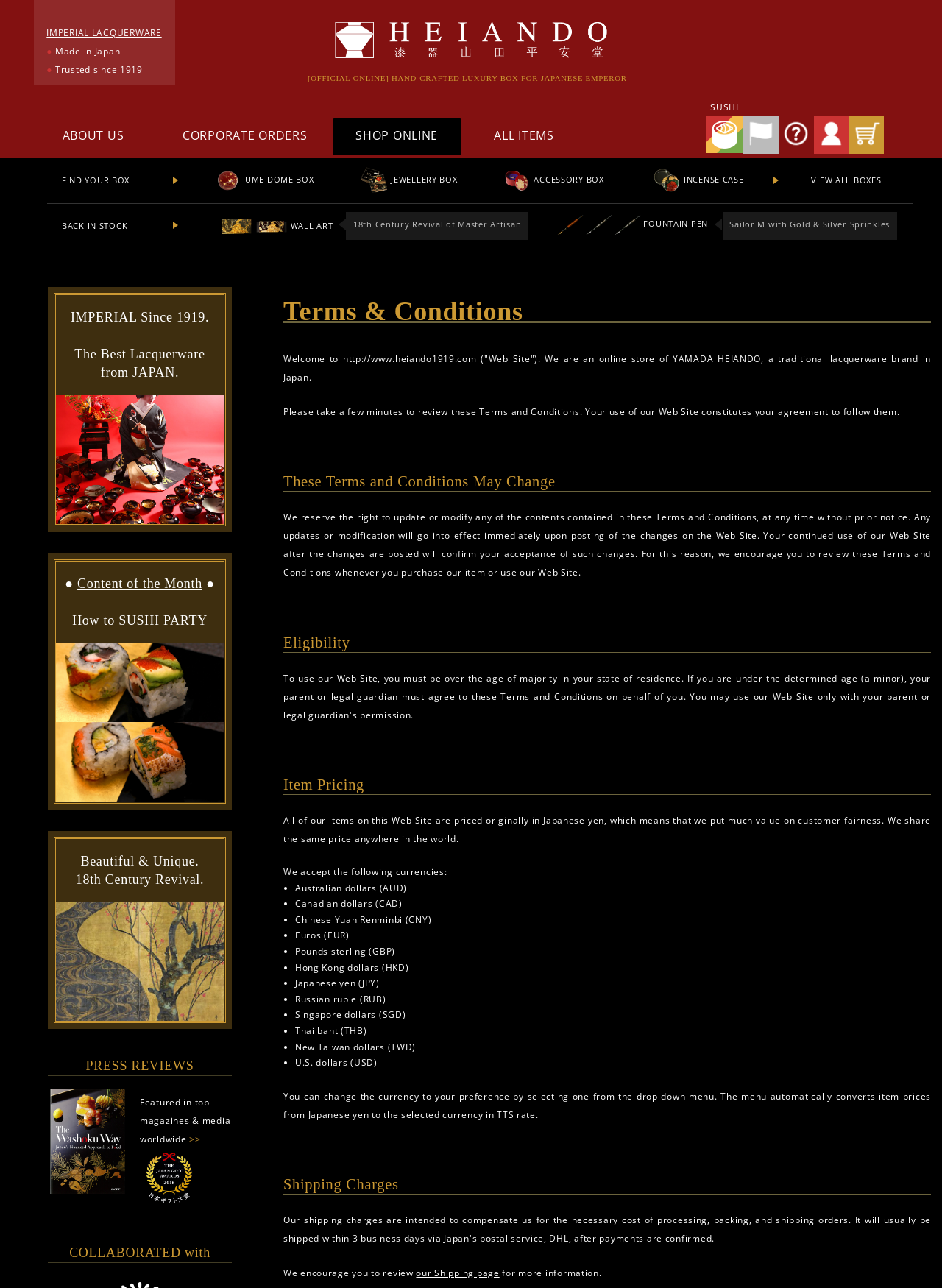Identify the bounding box coordinates of the element to click to follow this instruction: 'Learn about CORPORATE ORDERS'. Ensure the coordinates are four float values between 0 and 1, provided as [left, top, right, bottom].

[0.194, 0.099, 0.326, 0.111]